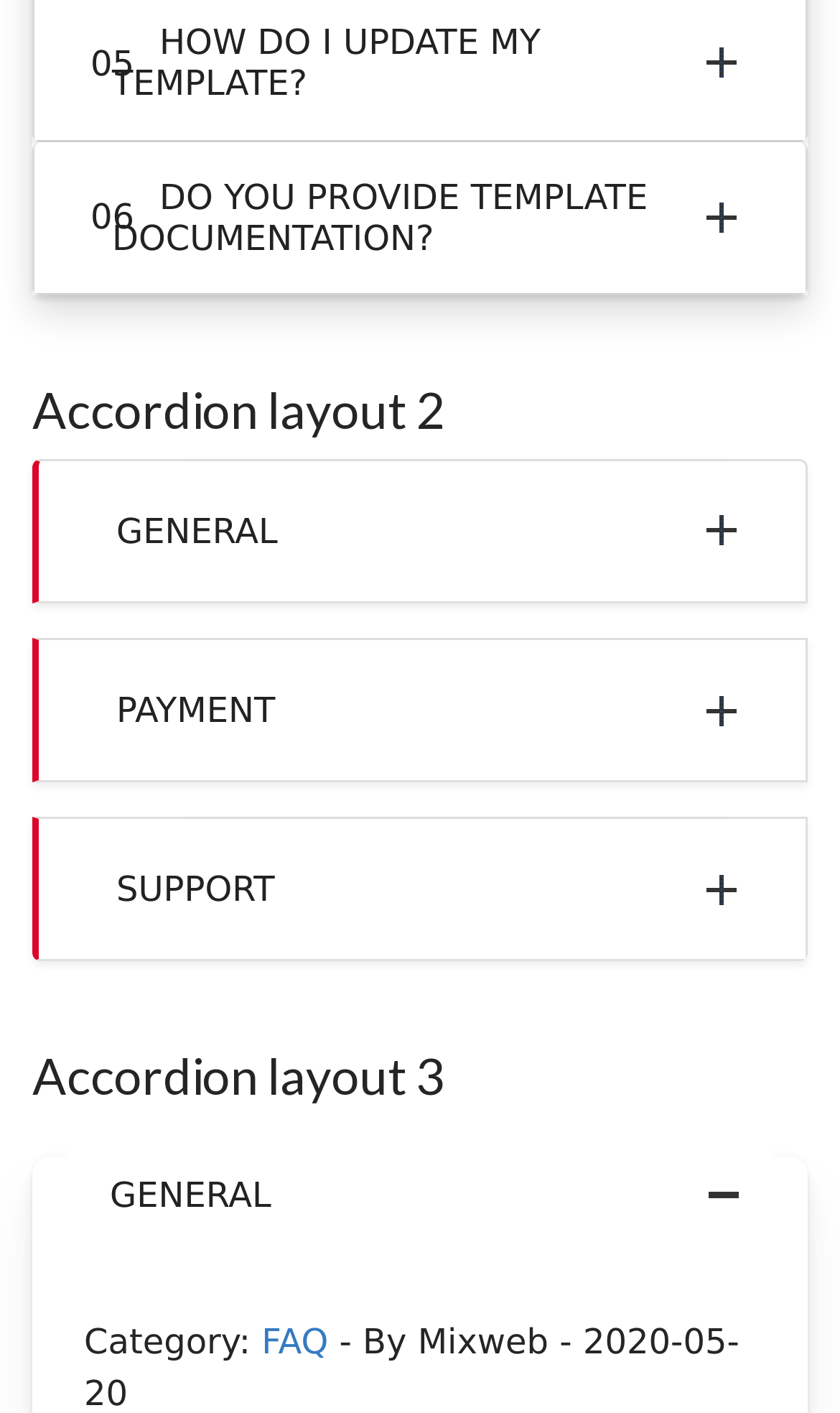What is the category of the FAQ?
Based on the image, answer the question with as much detail as possible.

Under the 'GENERAL' heading, I found a StaticText element with the text 'Category:' and a link element with the text 'FAQ', which implies that the category of the FAQ is GENERAL.